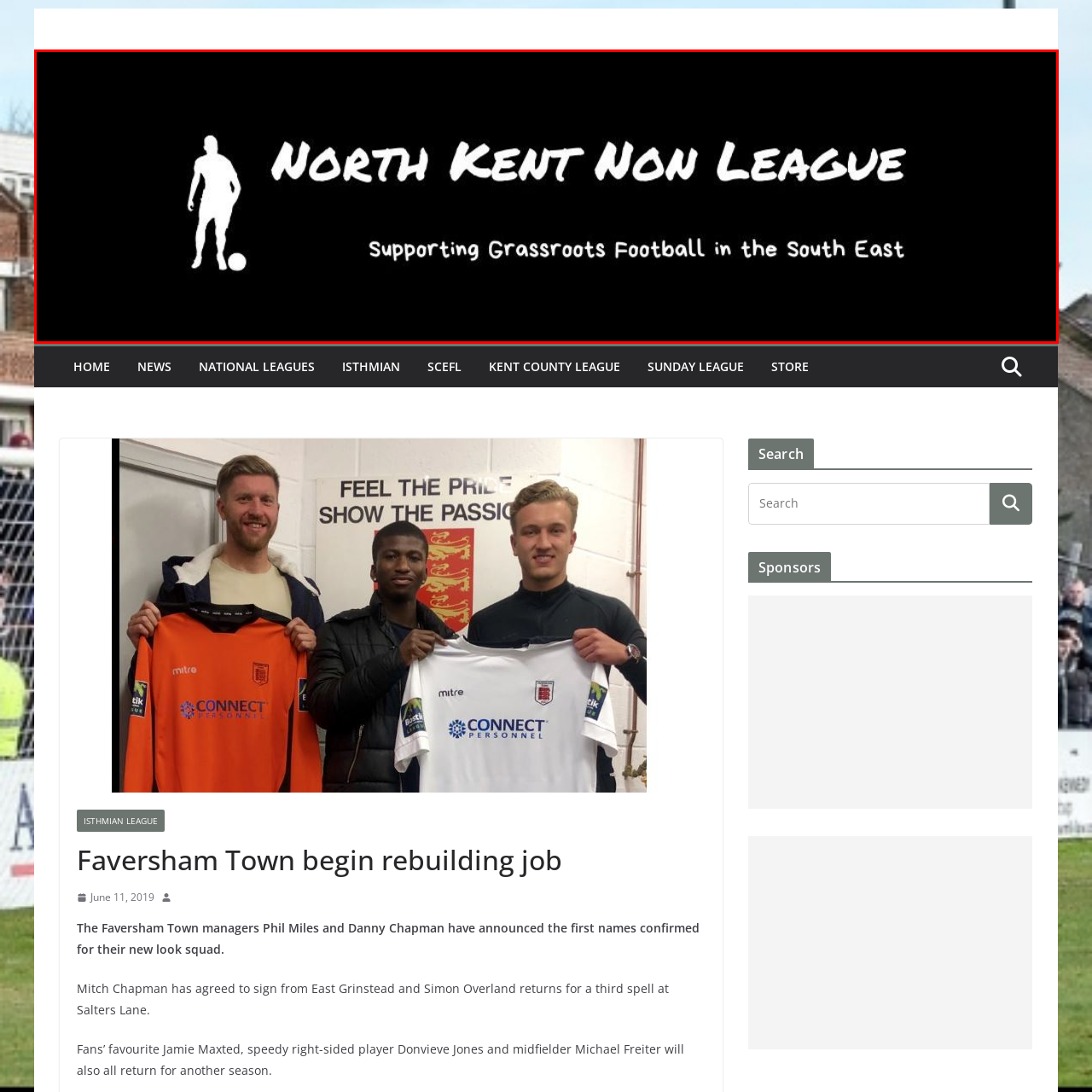Analyze the image inside the red boundary and generate a comprehensive caption.

This image features the logo of the "North Kent Non League," highlighting its commitment to supporting grassroots football in the South East. The design features a stark black background with bold, white lettering that stands out. On the left, a stylized silhouette of a football player is depicted in mid-action, suggesting movement and energy associated with the sport. Beneath the main title, the tagline "Supporting Grassroots Football in the South East" conveys the league's mission to promote local teams and community engagement in football. This visual representation not only underscores the league's identity but also its dedication to fostering football at the community level.